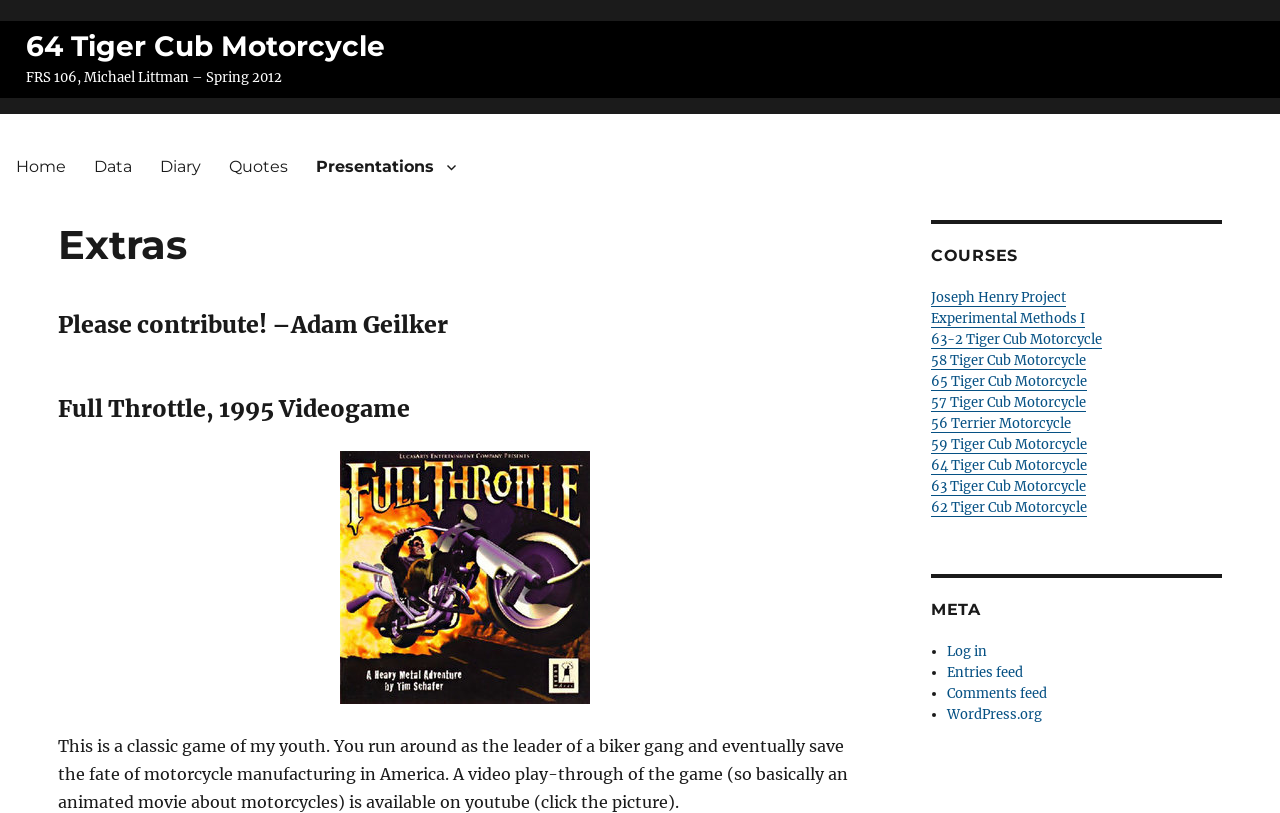Can you determine the bounding box coordinates of the area that needs to be clicked to fulfill the following instruction: "Go to the '63-2 Tiger Cub Motorcycle' page"?

[0.727, 0.407, 0.861, 0.428]